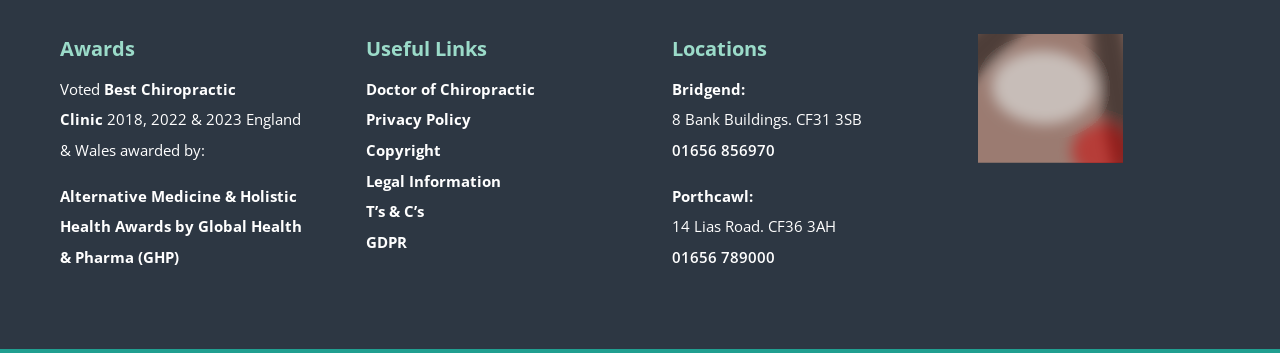Given the description "Privacy Policy", provide the bounding box coordinates of the corresponding UI element.

[0.286, 0.31, 0.368, 0.366]